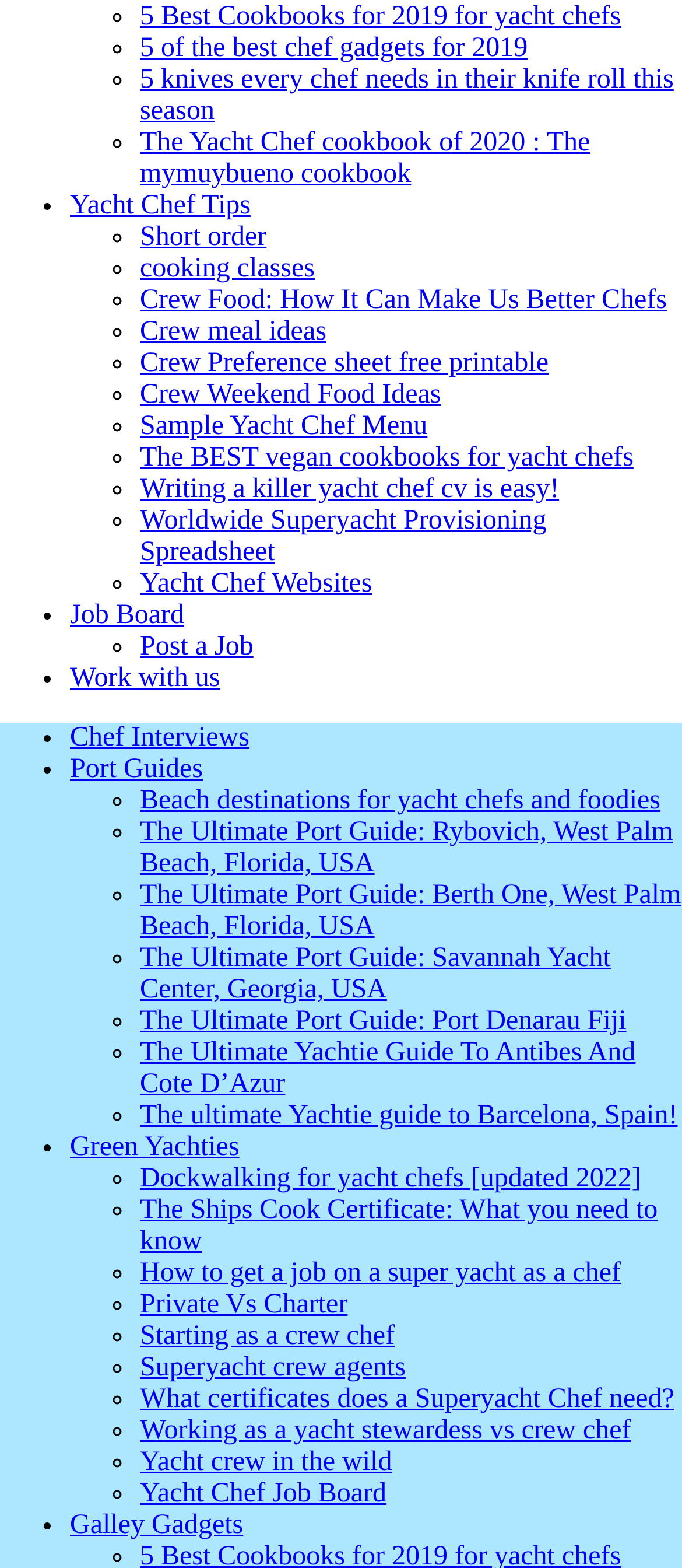What is the main topic of this webpage?
Refer to the screenshot and answer in one word or phrase.

Yacht chefs